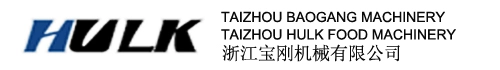Offer a detailed explanation of what is depicted in the image.

The image features the logo and company name of "TAIZHOU HULK FOOD MACHINERY CO.,LTD." prominently displayed. The logo includes the word "HULK" in bold blue lettering, which conveys a sense of strength and reliability. Below the logo, the company names "TAIZHOU BAOGANG MACHINERY" and "TAIZHOU HULK FOOD MACHINERY" are listed, indicating a connection between the two entities. The text is accompanied by Chinese characters, adding a local touch to the branding. This visual presentation emphasizes the company's focus on high-quality machinery for food production, appealing to potential customers in the industry.